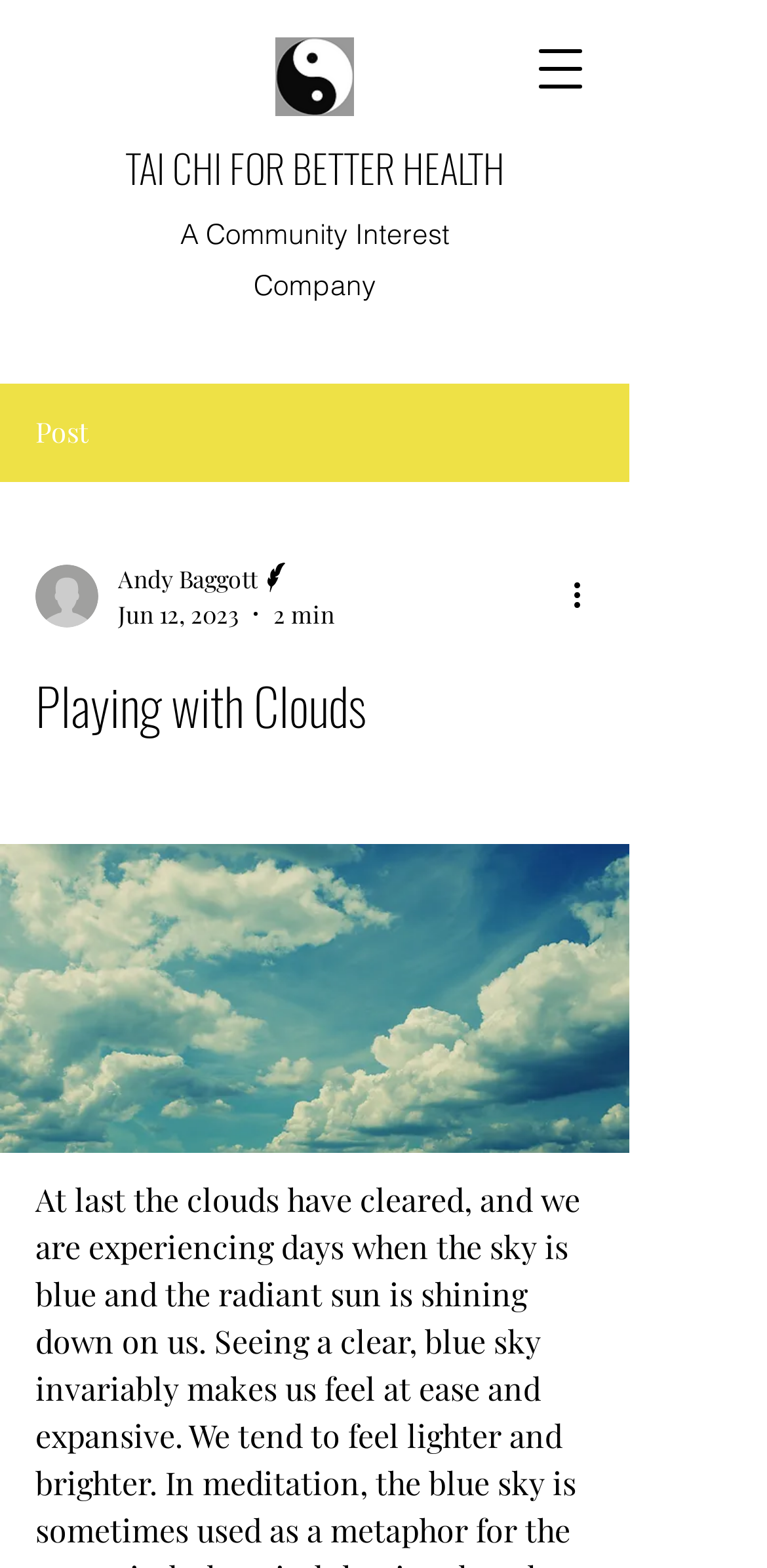Please provide a brief answer to the question using only one word or phrase: 
What is the purpose of the button with the image 'taichisymbol.png'?

Navigation